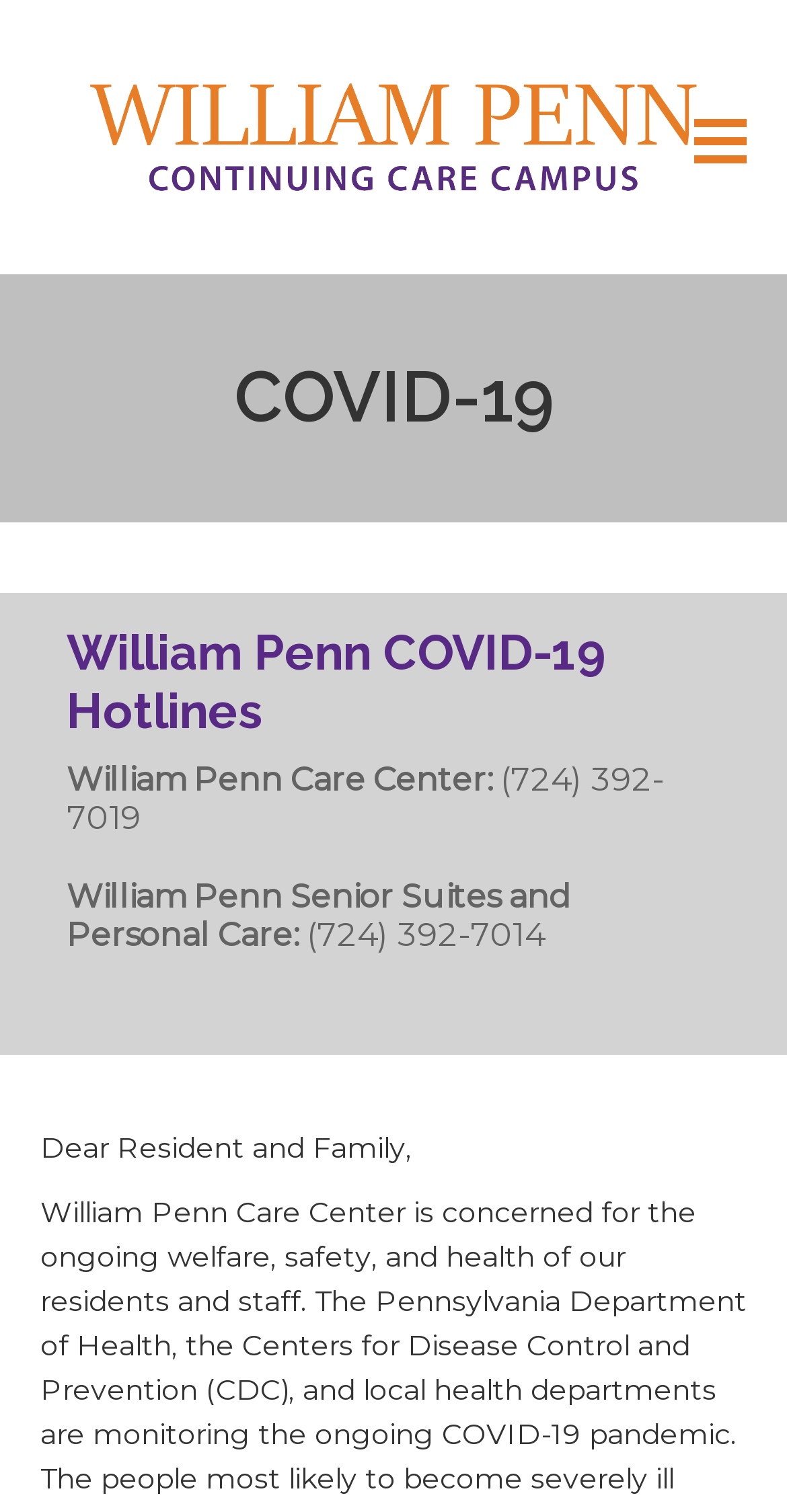What is the name of the care center?
Using the visual information, reply with a single word or short phrase.

William Penn Care Center